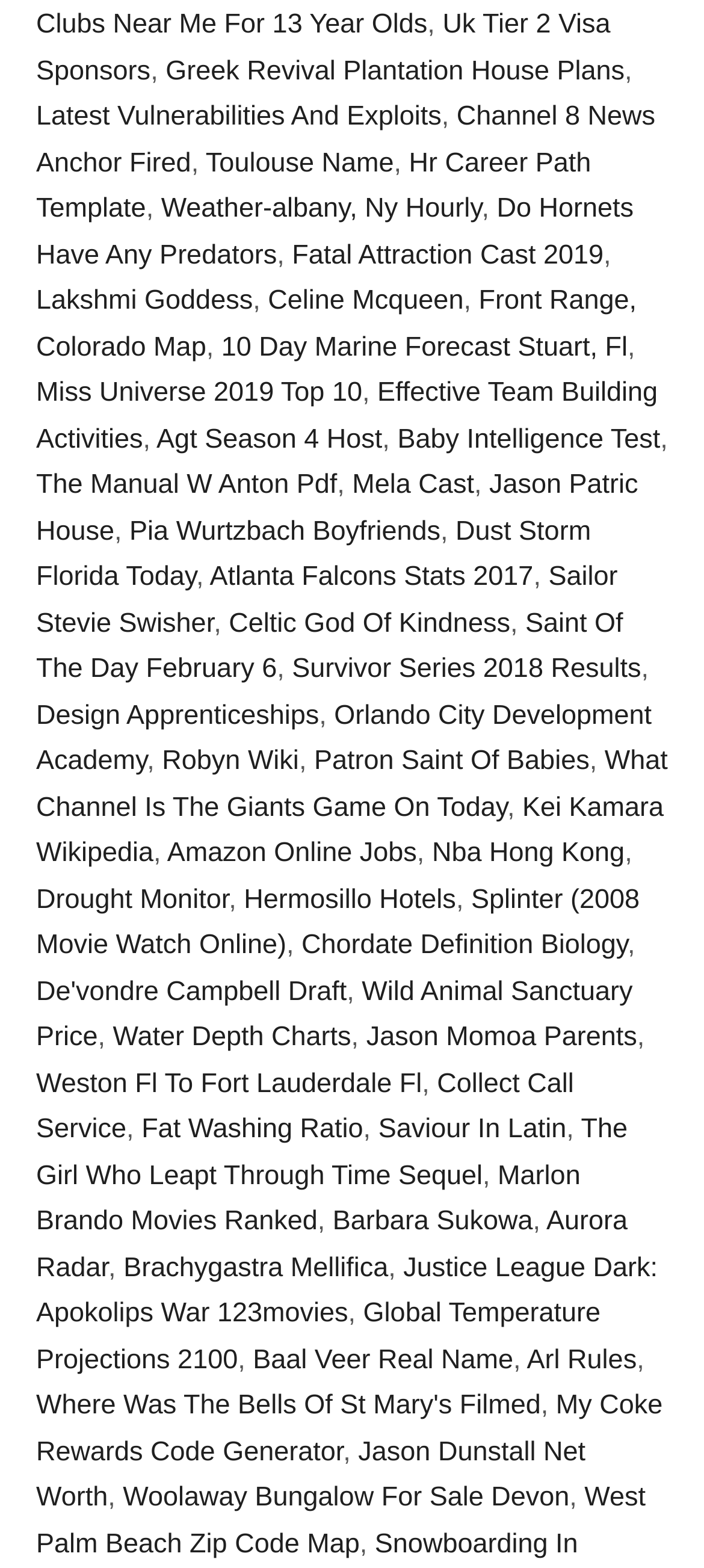Locate the bounding box coordinates of the element you need to click to accomplish the task described by this instruction: "Explore Toulouse Name".

[0.292, 0.094, 0.559, 0.114]